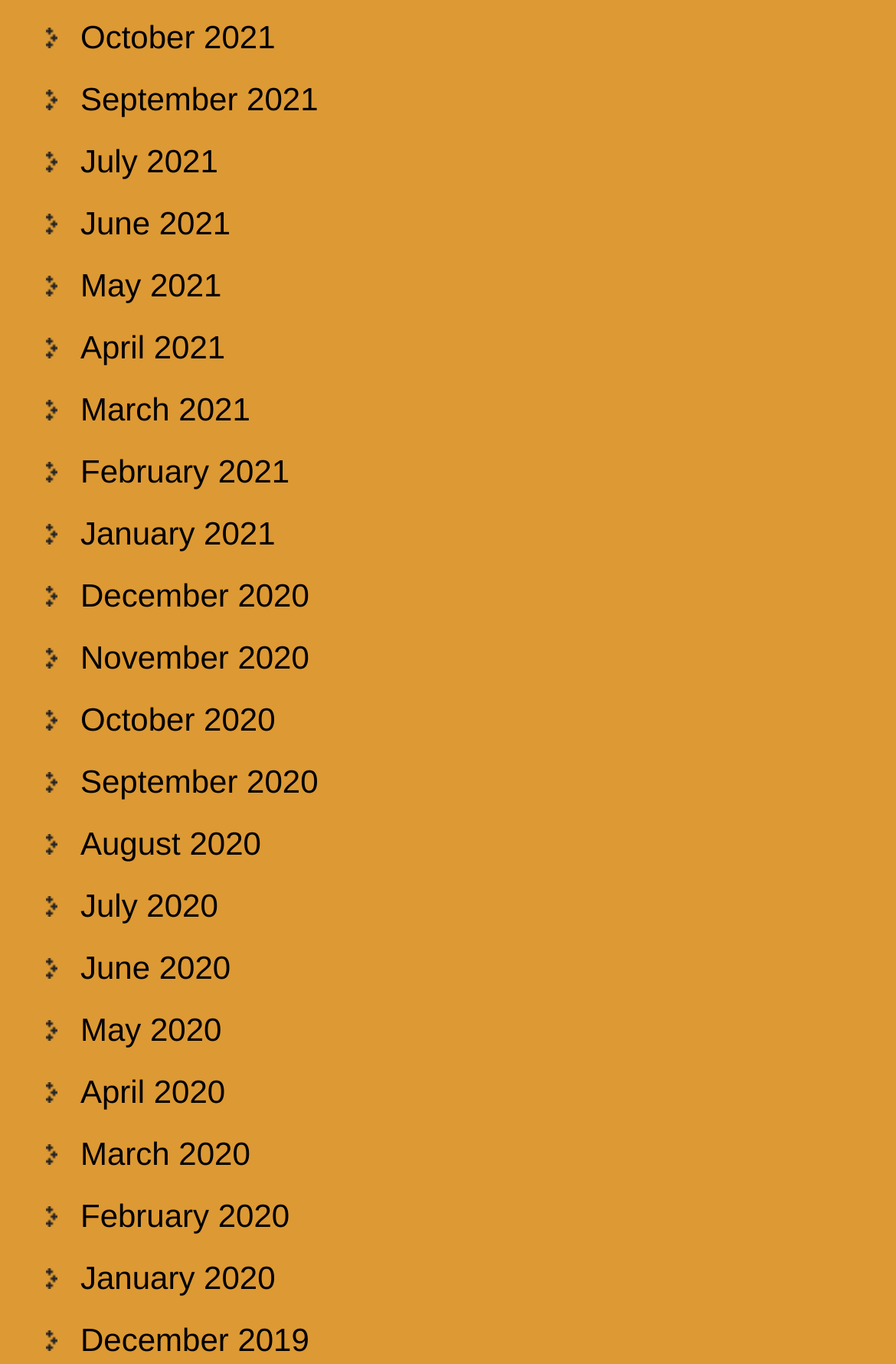Give a short answer to this question using one word or a phrase:
How many links are there in the first row?

4